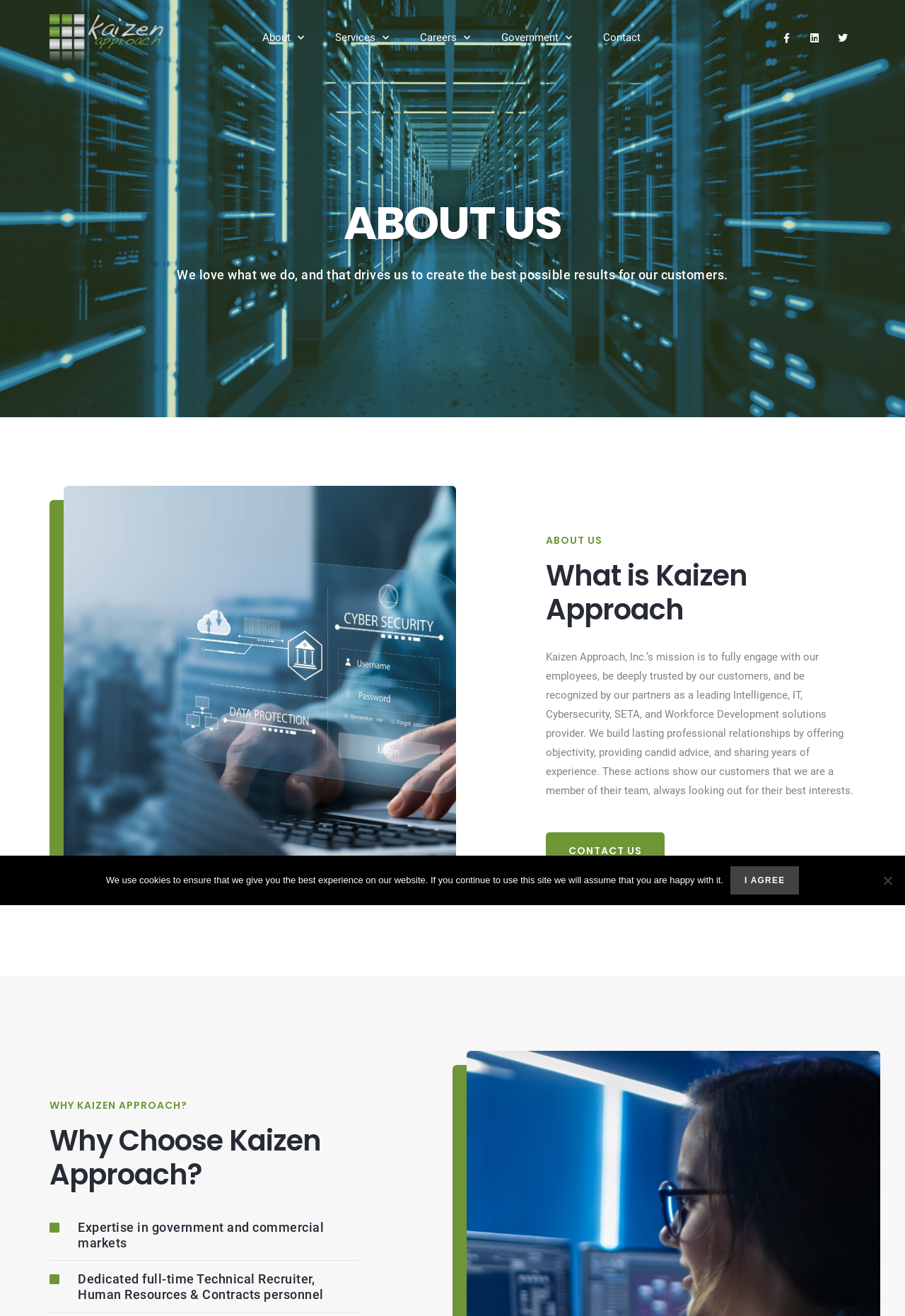Based on the description "contact us", find the bounding box of the specified UI element.

[0.603, 0.632, 0.734, 0.661]